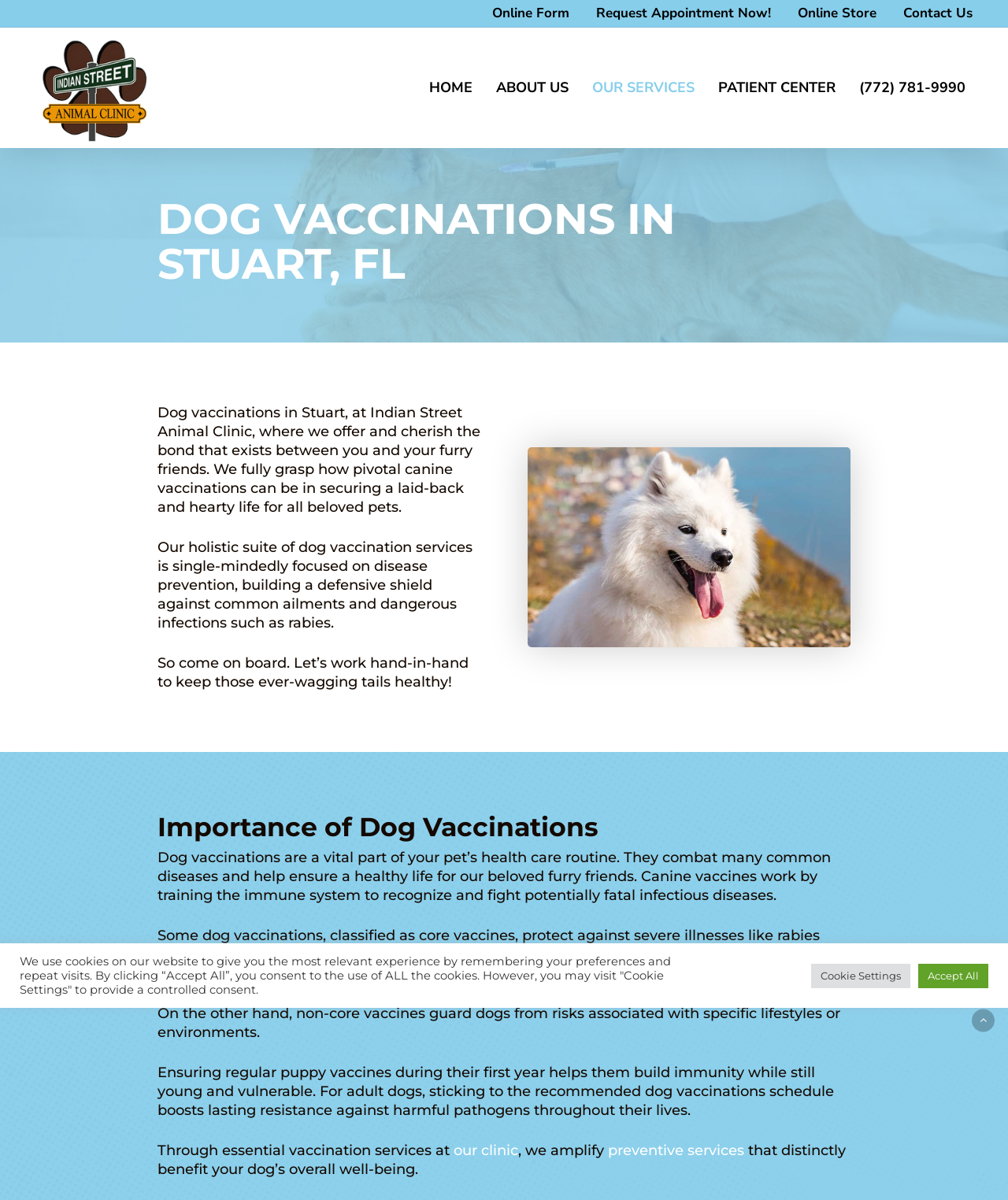Extract the primary heading text from the webpage.

DOG VACCINATIONS IN STUART, FL